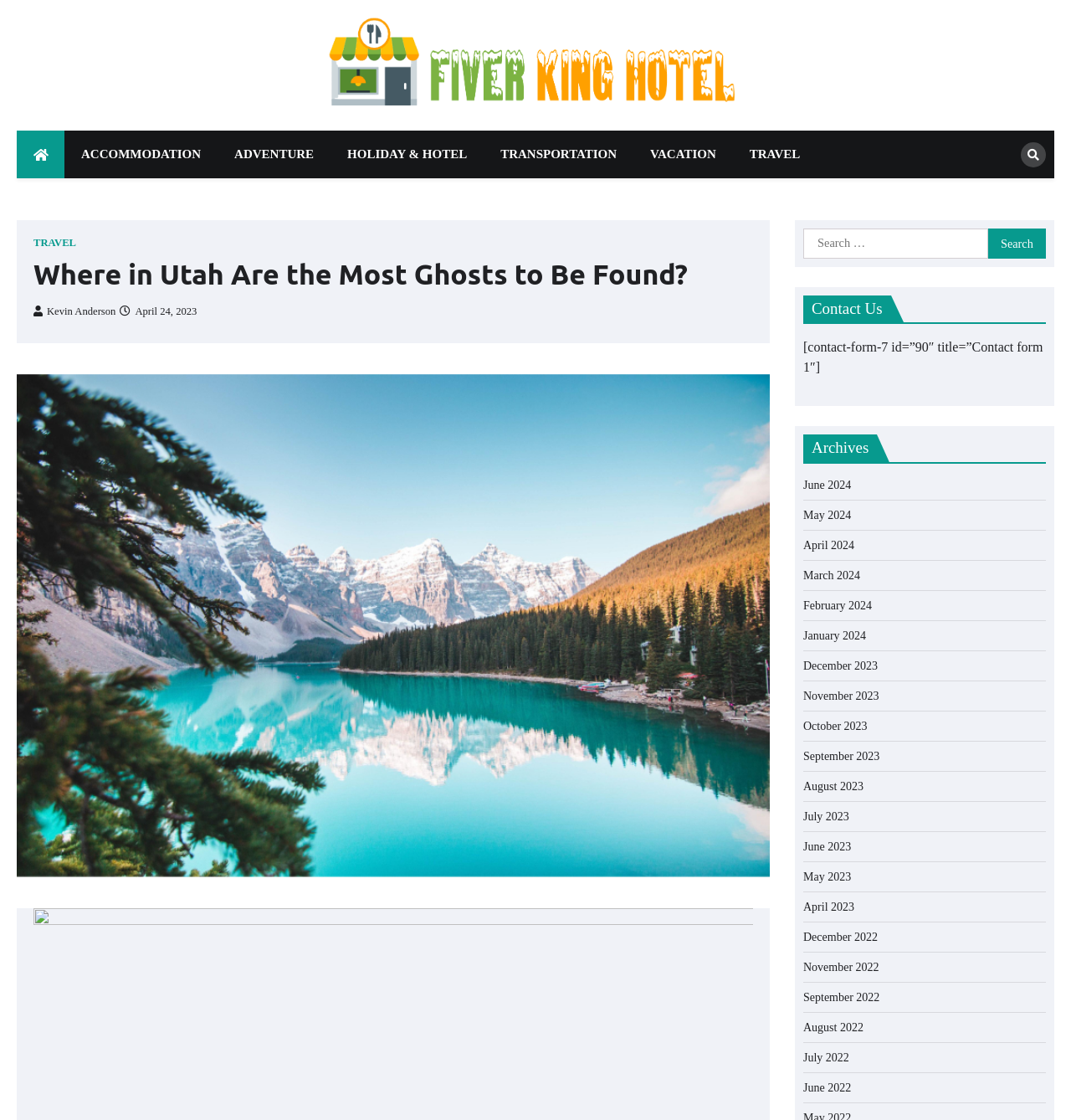What is the purpose of the search box?
Refer to the image and give a detailed response to the question.

The search box is located on the top-right of the webpage, and it allows users to search for specific content on the website. The search box is accompanied by a 'Search' button, which suggests that users can input their search queries and click the button to get the desired results.